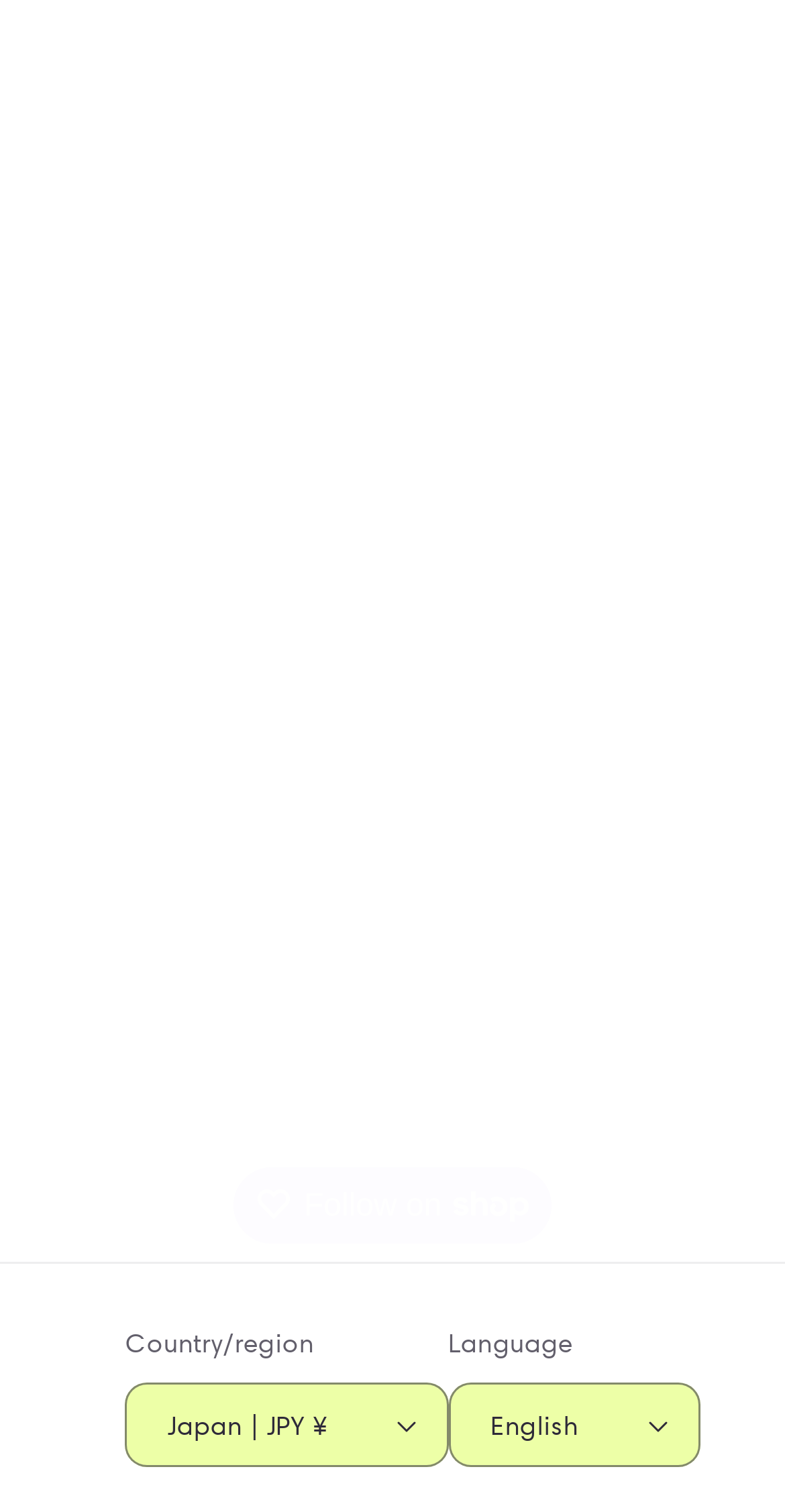Provide the bounding box coordinates of the HTML element this sentence describes: "SEO Solution Company". The bounding box coordinates consist of four float numbers between 0 and 1, i.e., [left, top, right, bottom].

None